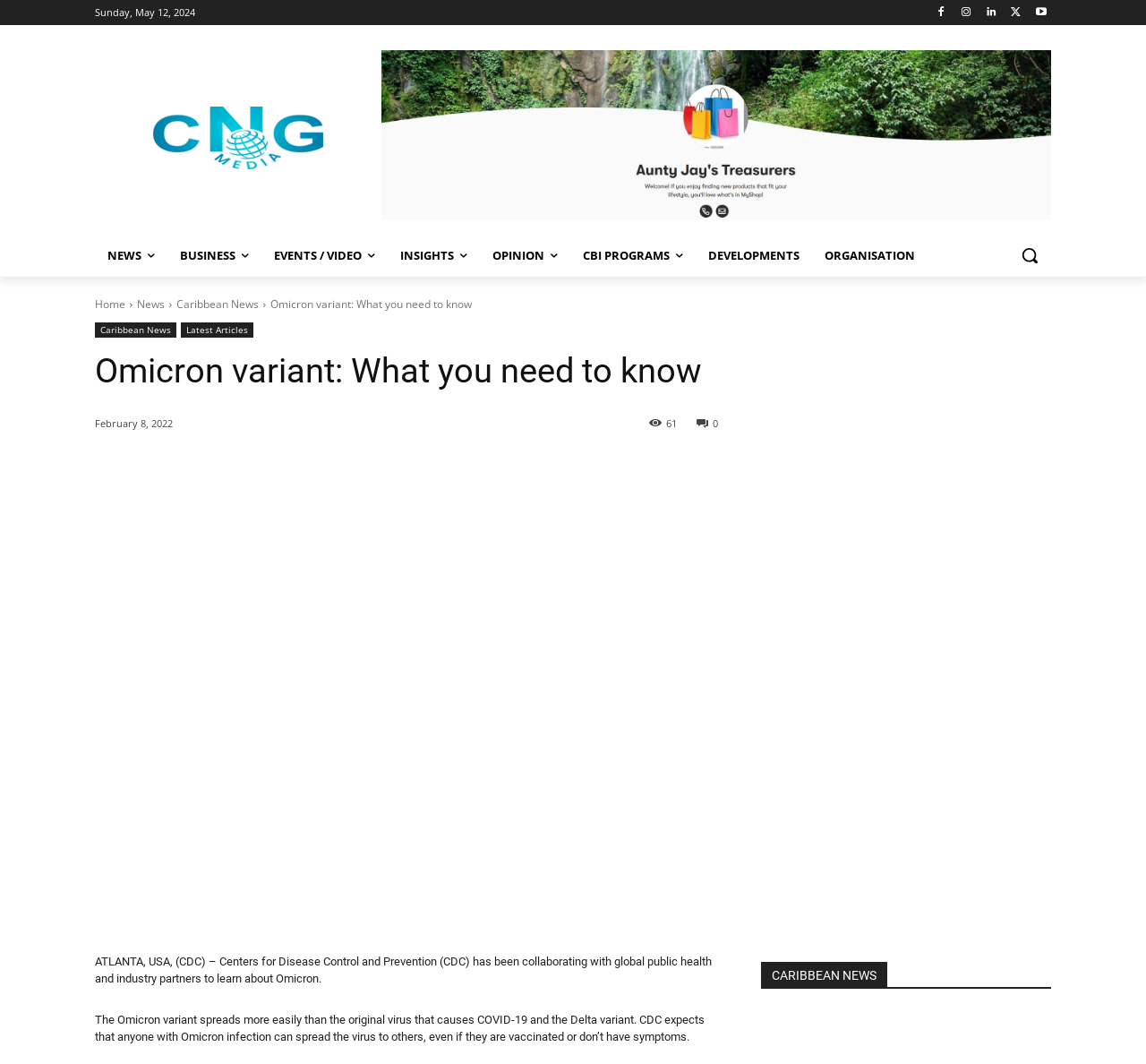What is the name of the organization mentioned?
Using the screenshot, give a one-word or short phrase answer.

Centers for Disease Control and Prevention (CDC)